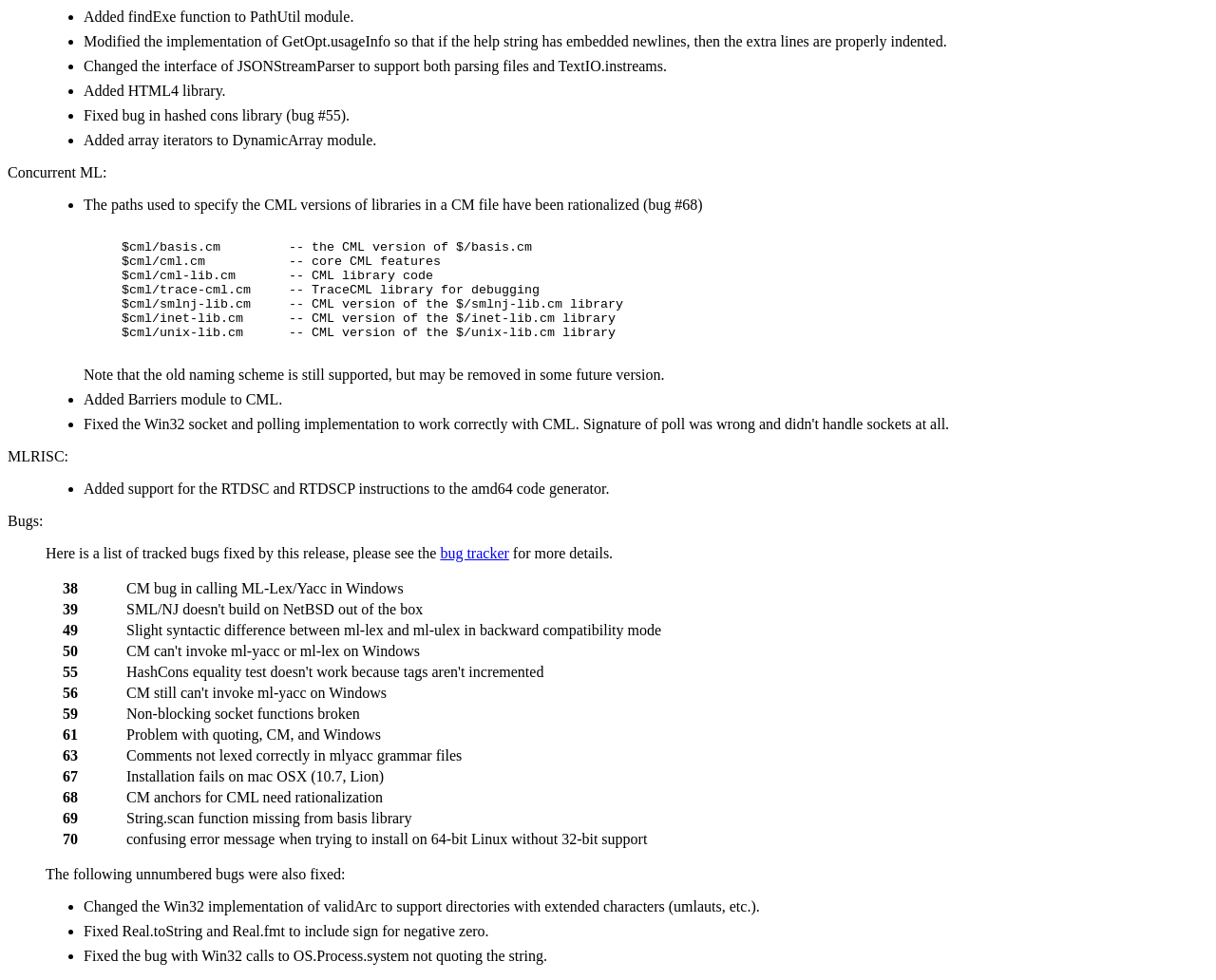Determine the bounding box coordinates for the UI element with the following description: "bug tracker". The coordinates should be four float numbers between 0 and 1, represented as [left, top, right, bottom].

[0.362, 0.556, 0.419, 0.573]